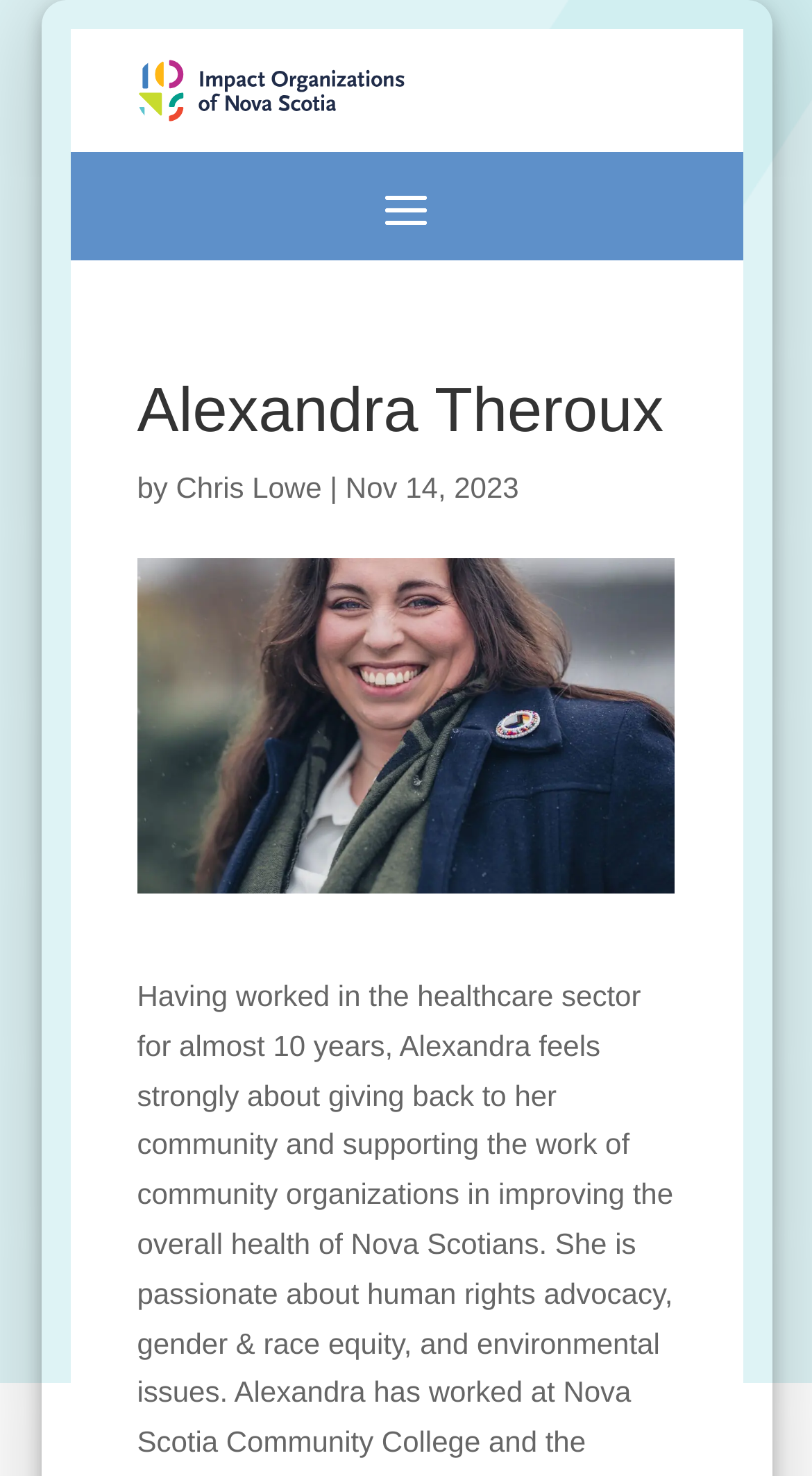Please answer the following question using a single word or phrase: 
What is the position of the image on the webpage?

Top-left